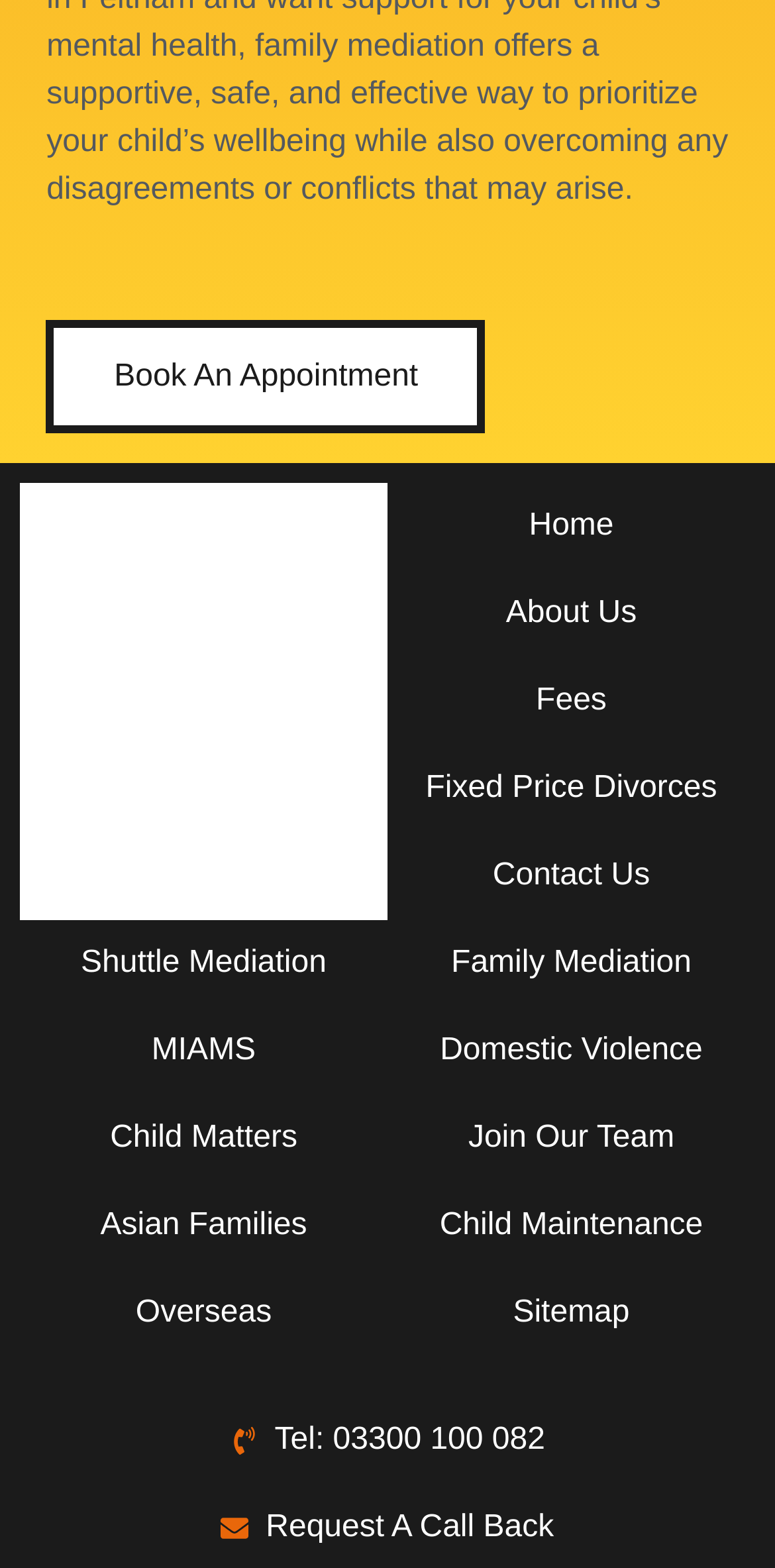Using the information from the screenshot, answer the following question thoroughly:
What is the purpose of the webpage?

Based on the links and text on the webpage, it appears to be a website for a family mediation service, offering services such as divorce, child maintenance, and domestic violence support.